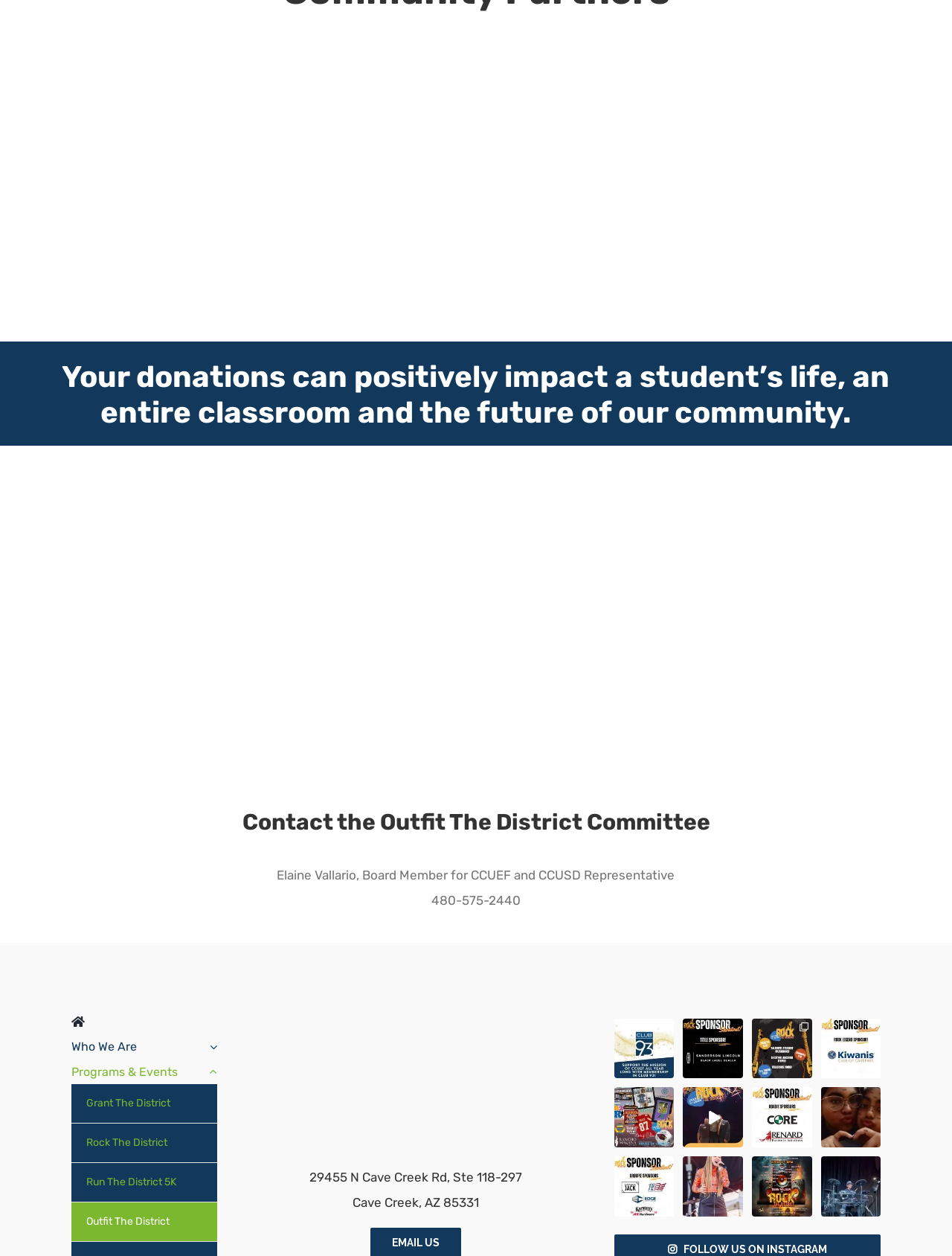Specify the bounding box coordinates of the area to click in order to execute this command: 'View the image of Cave Creek Unified Education Foundation (CCUEF)'. The coordinates should consist of four float numbers ranging from 0 to 1, and should be formatted as [left, top, right, bottom].

[0.319, 0.804, 0.554, 0.911]